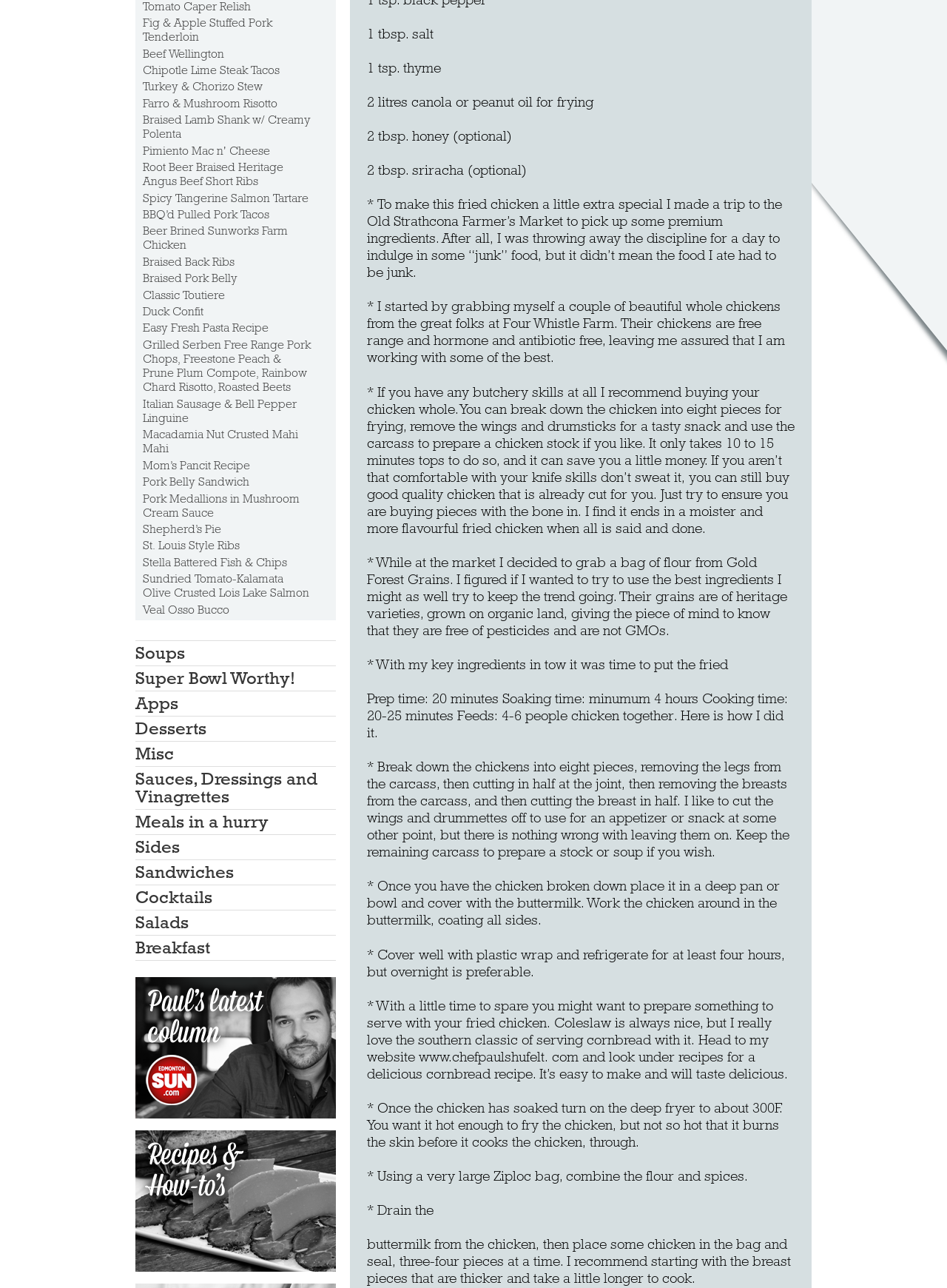Given the description "Stella Battered Fish & Chips", determine the bounding box of the corresponding UI element.

[0.151, 0.431, 0.331, 0.442]